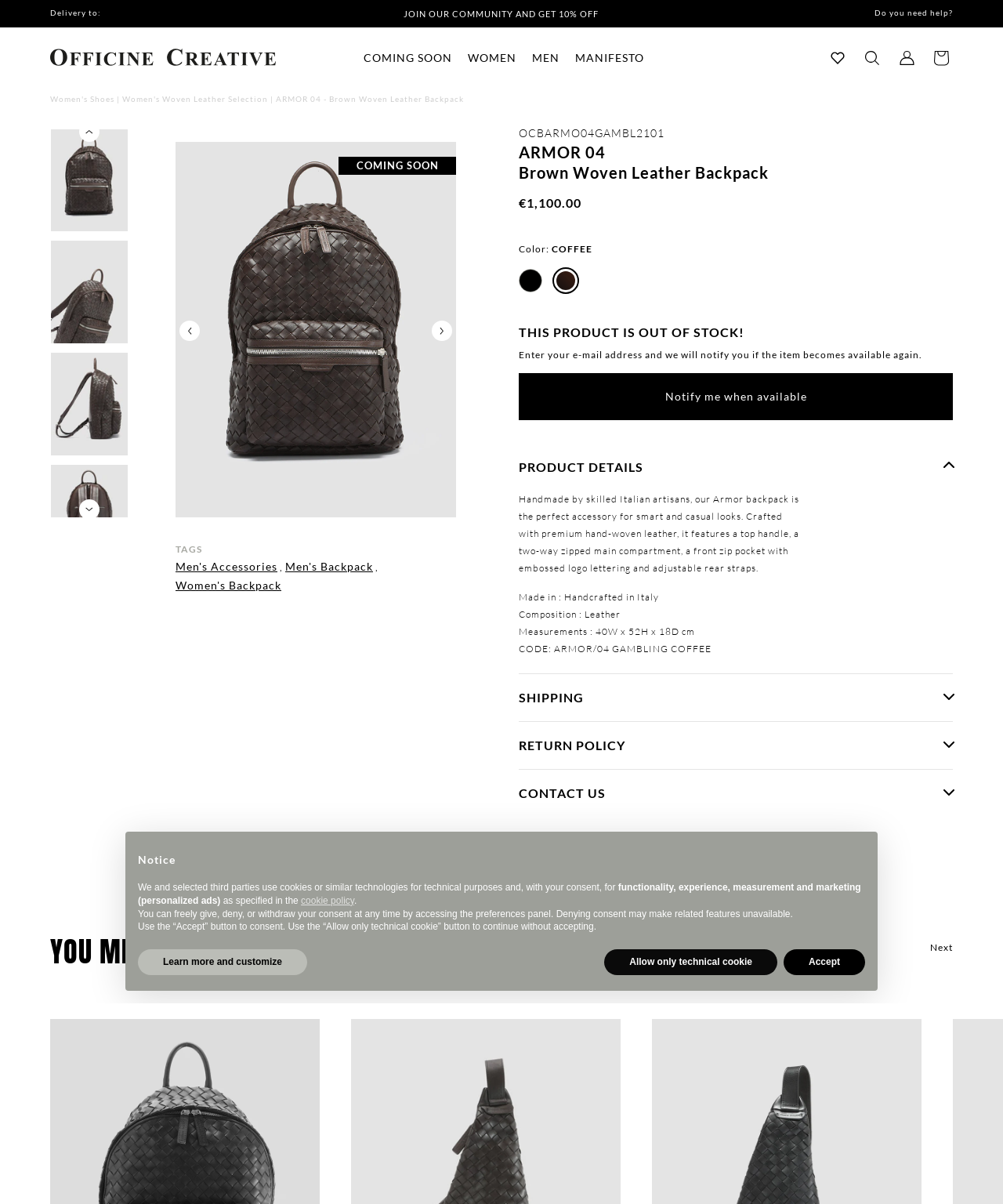Respond to the following query with just one word or a short phrase: 
What is the price of the backpack?

€1,100.00